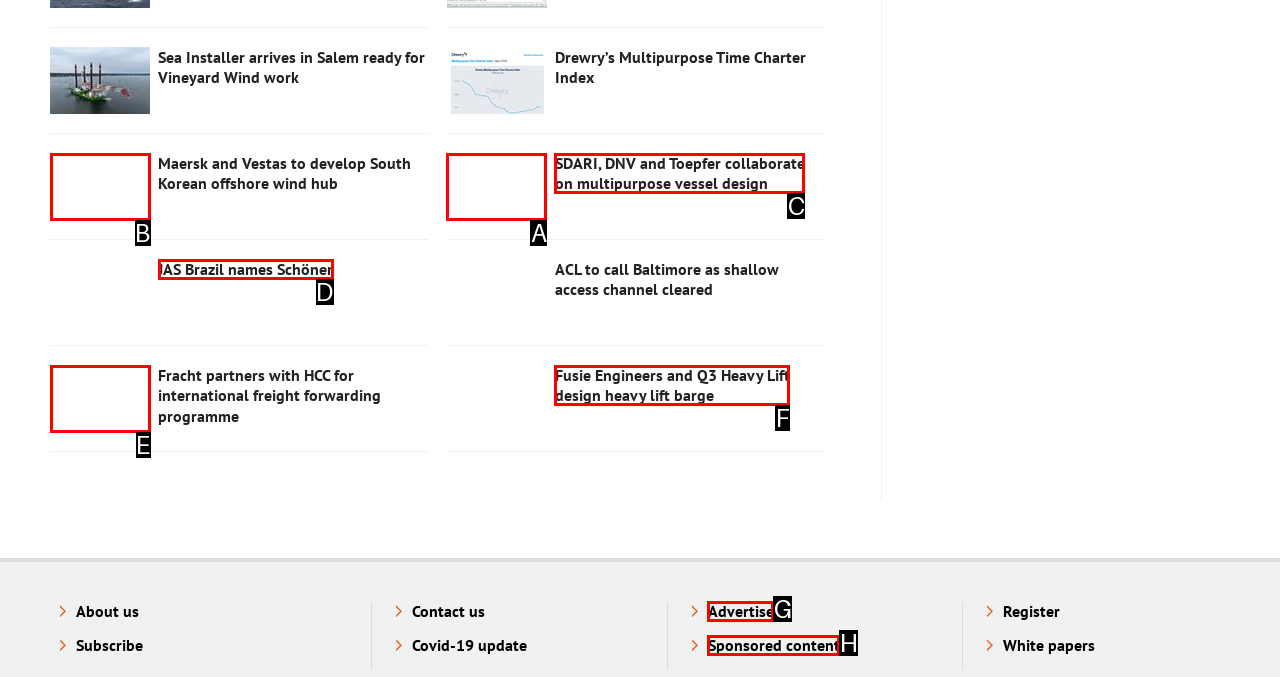Which HTML element should be clicked to perform the following task: Learn about SDARI, DNV and Toepfer's multipurpose vessel design
Reply with the letter of the appropriate option.

A